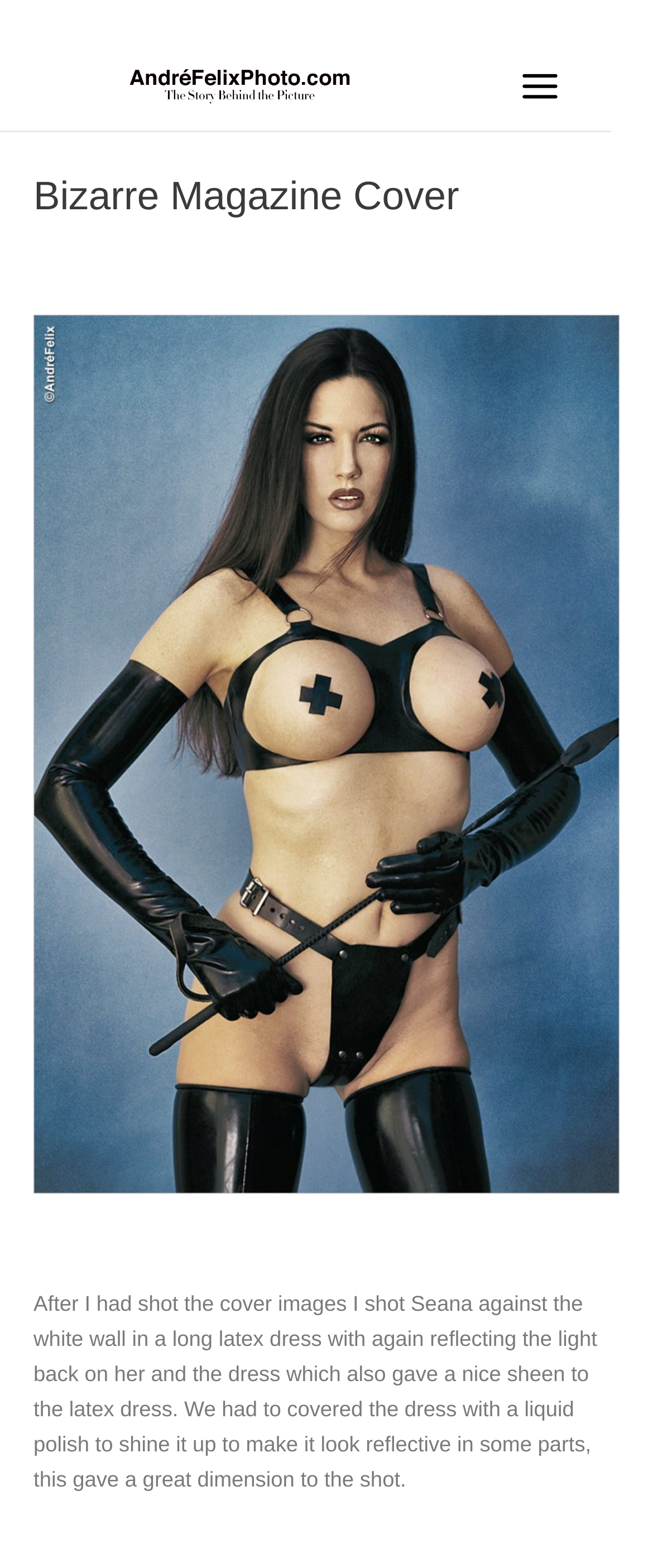Write an extensive caption that covers every aspect of the webpage.

The webpage features a cover of Bizarre magazine with Penthouse Pet Seana Ryan. At the top left, there is a logo of Andre Felix Photo, which is a clickable link and an image. On the top right, there is a main menu button. Below the logo, there is a header section that spans the entire width of the page, containing a heading that reads "Bizarre Magazine Cover". 

Below the header, there is a large image of Seana Ryan, taking up most of the page's width, with a caption that describes the photo shoot process. The image is a link to Seana Ryan's profile or page. The caption explains that the photo was taken against a white wall with Seana wearing a long latex dress, and the dress was polished with a liquid to give it a reflective sheen.

Overall, the webpage is focused on showcasing the cover of Bizarre magazine featuring Seana Ryan, with a brief description of the photo shoot process.